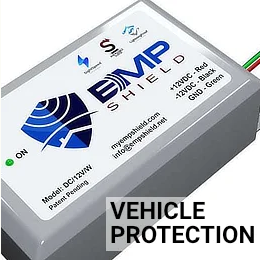Provide a thorough description of the image, including all visible elements.

The image features an EMP Shield device designed for vehicle protection, prominently displaying the product name "EMP SHIELD" alongside important operational indicators and specifications. The device is housed in a sleek, modern casing, featuring a green light indicating power status and terminal connections labeled for installation. The branding emphasizes the product's function, aimed at safeguarding vehicles from Electromagnetic Pulses (EMPs). This is crucial for those looking to protect their automobiles from potential electronic failures caused by EMP events. The caption further includes the model number "DC/12V," reinforcing its designation for 12-volt systems, ensuring compatibility with most vehicles.